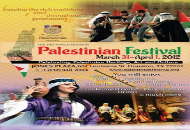What type of performances can attendees expect?
Give a comprehensive and detailed explanation for the question.

The type of performances attendees can expect can be determined by analyzing the caption, which mentions that attendees can expect a lively atmosphere accompanied by authentic performances and workshops.